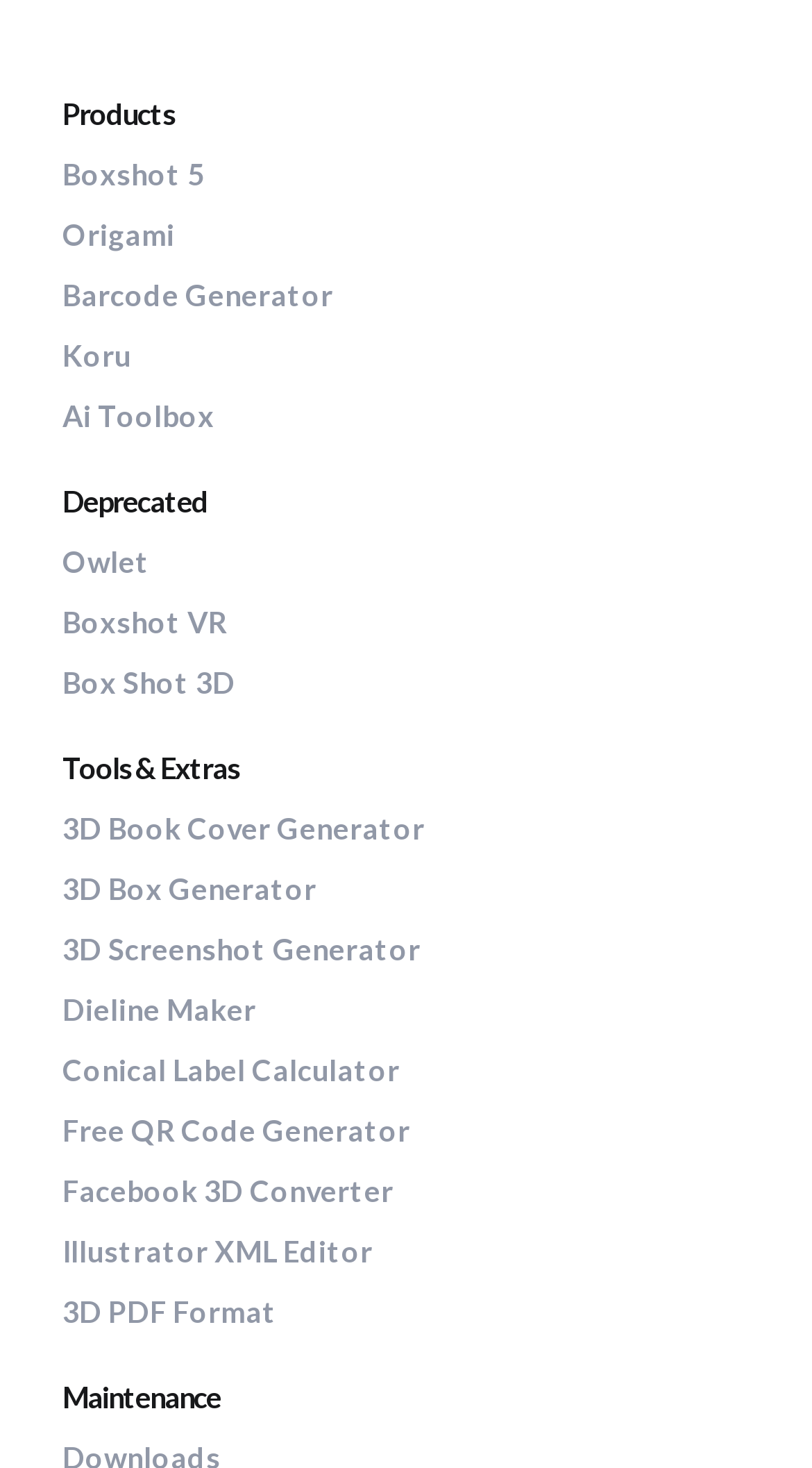Please provide the bounding box coordinates for the element that needs to be clicked to perform the instruction: "Click on Boxshot 5". The coordinates must consist of four float numbers between 0 and 1, formatted as [left, top, right, bottom].

[0.077, 0.106, 0.251, 0.131]